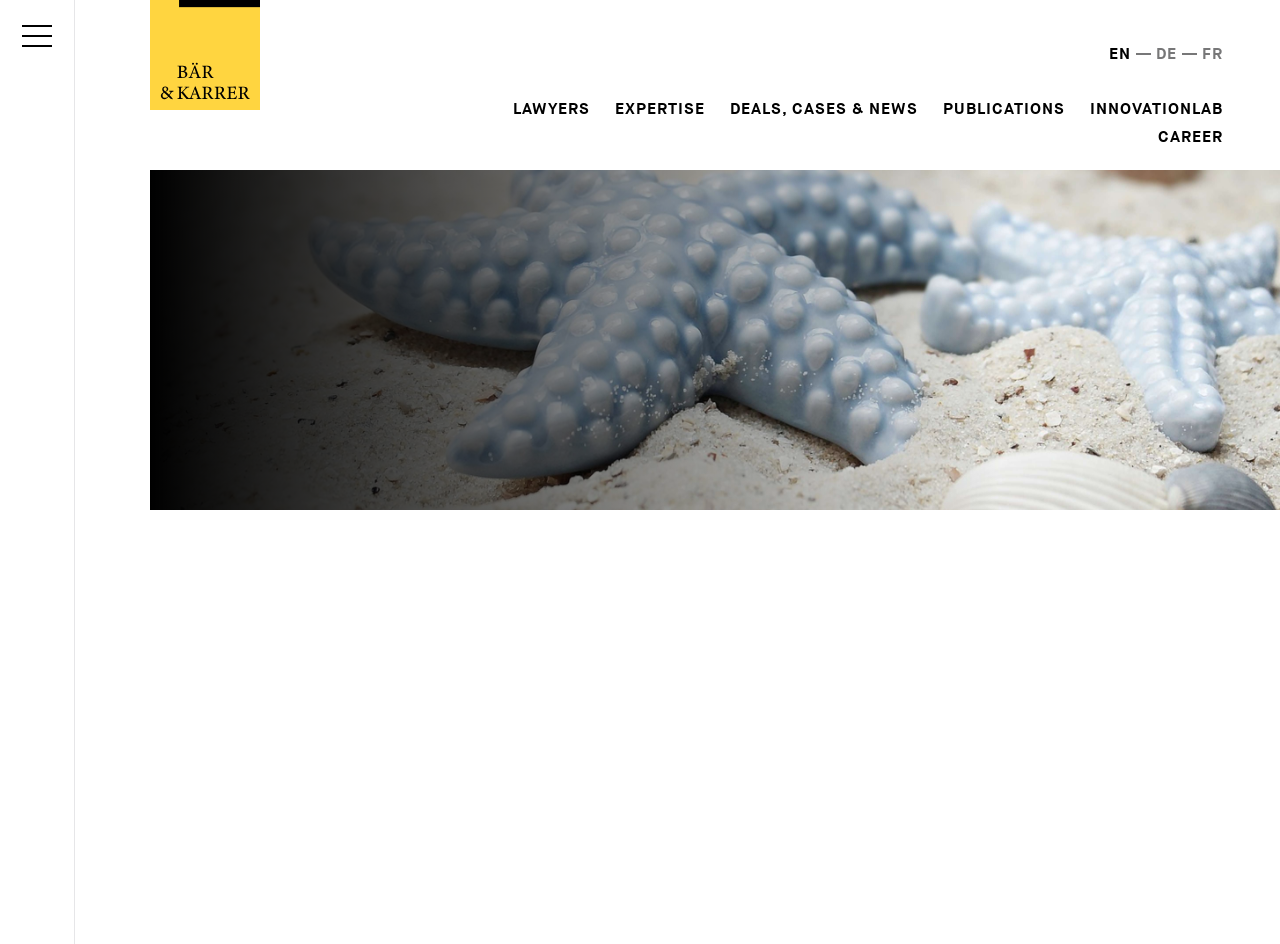Please specify the bounding box coordinates for the clickable region that will help you carry out the instruction: "Enter your name".

None